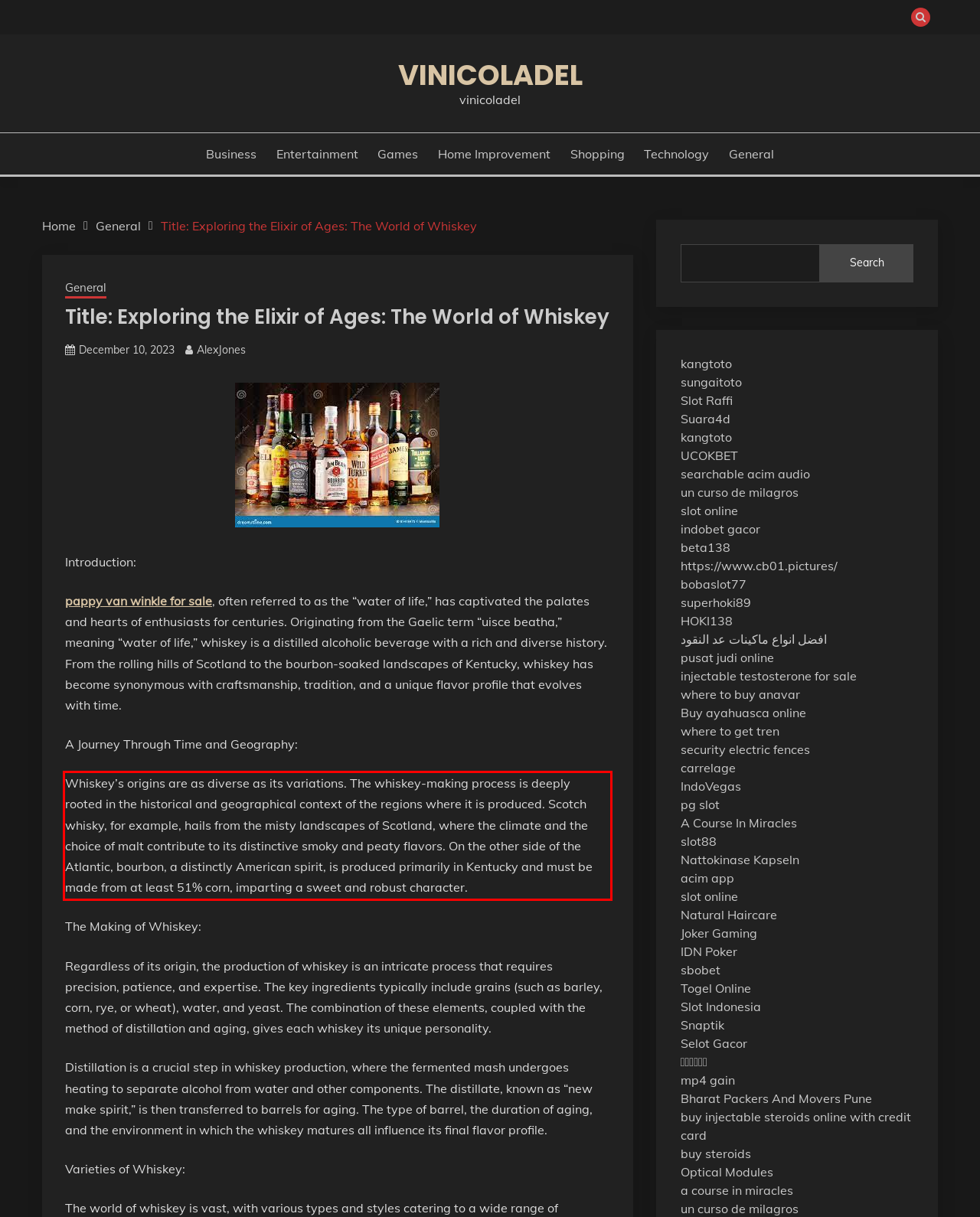There is a screenshot of a webpage with a red bounding box around a UI element. Please use OCR to extract the text within the red bounding box.

Whiskey’s origins are as diverse as its variations. The whiskey-making process is deeply rooted in the historical and geographical context of the regions where it is produced. Scotch whisky, for example, hails from the misty landscapes of Scotland, where the climate and the choice of malt contribute to its distinctive smoky and peaty flavors. On the other side of the Atlantic, bourbon, a distinctly American spirit, is produced primarily in Kentucky and must be made from at least 51% corn, imparting a sweet and robust character.